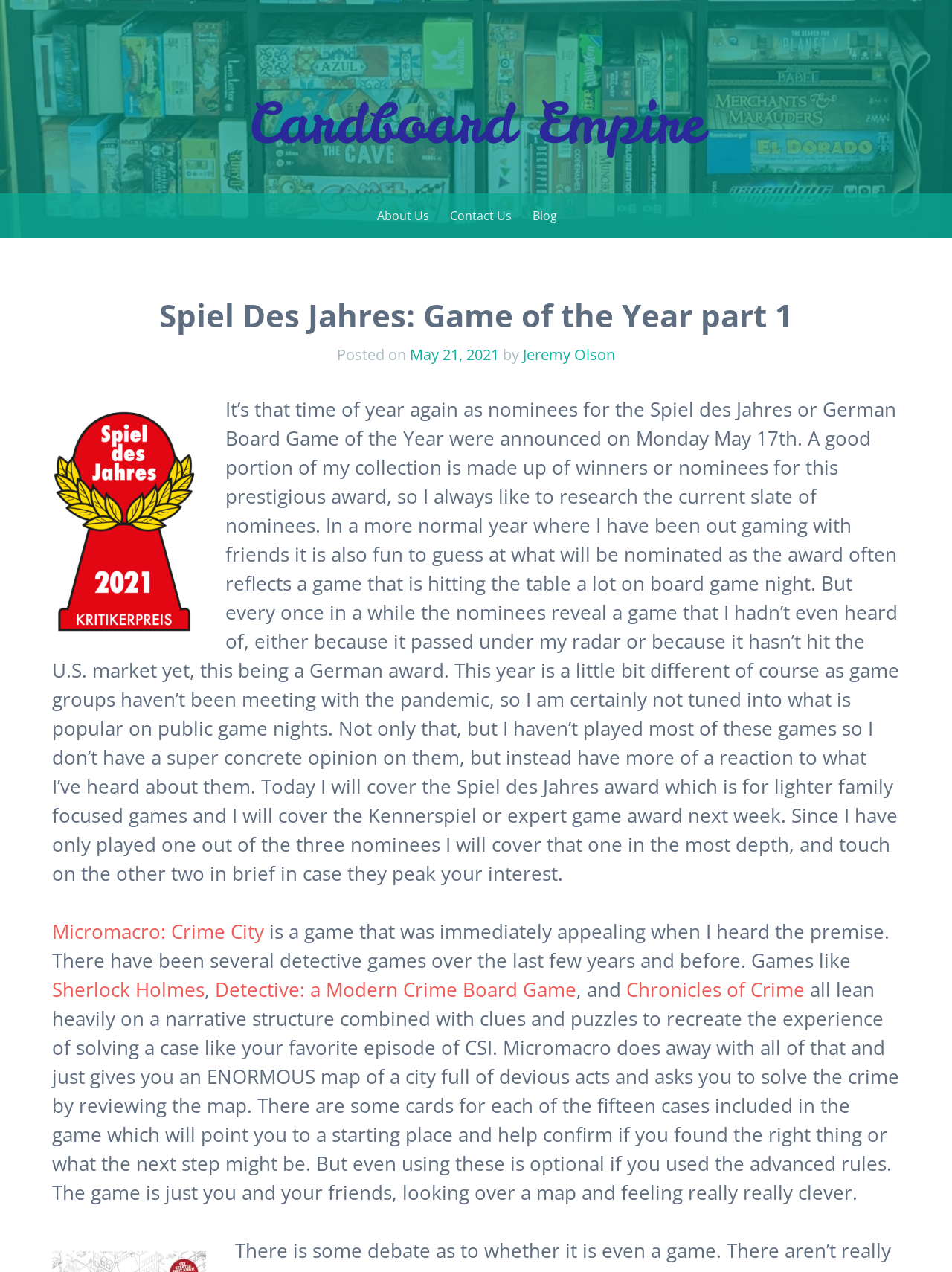What is the name of the blog post?
Using the image, answer in one word or phrase.

Spiel Des Jahres: Game of the Year part 1